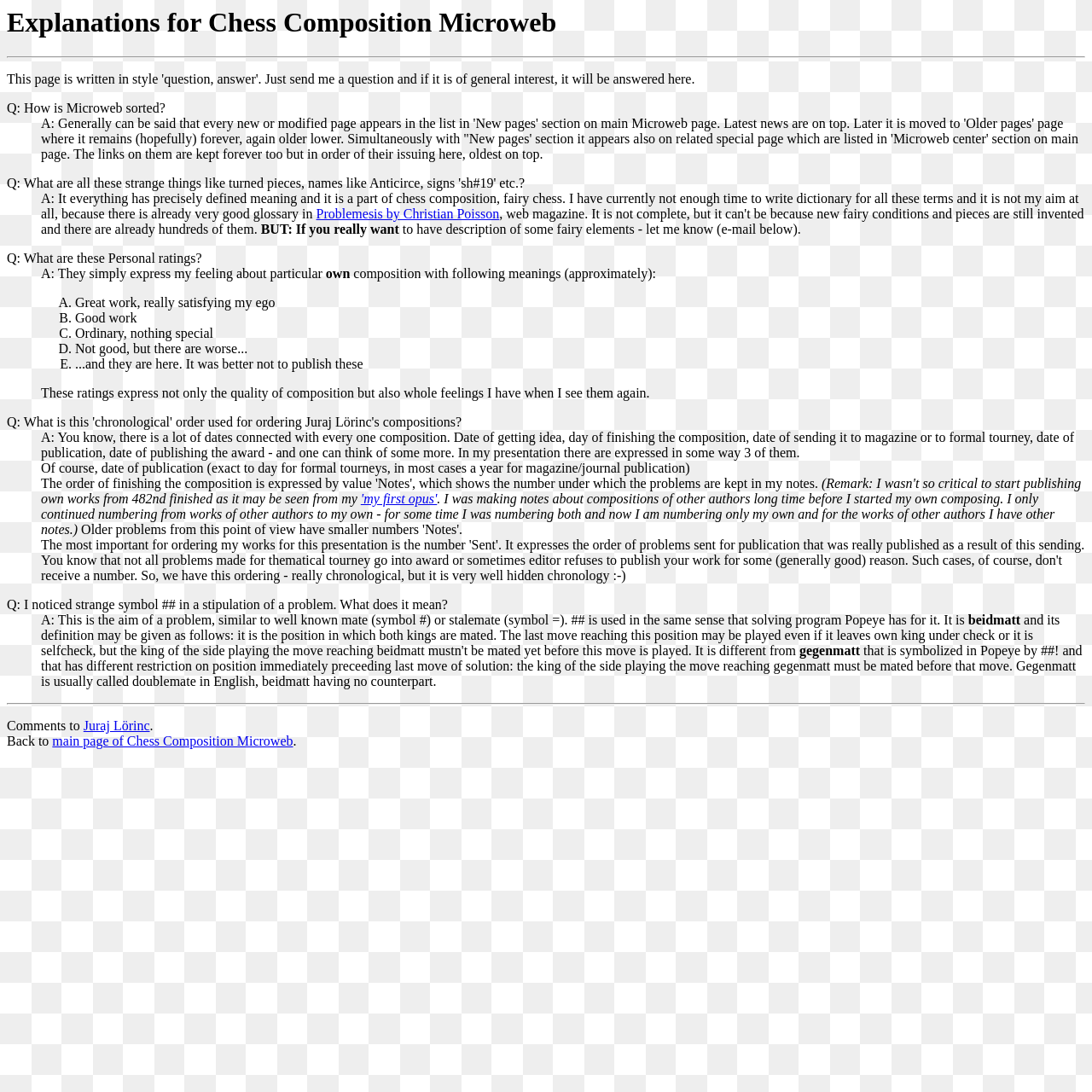Based on the element description Add to bag, identify the bounding box coordinates for the UI element. The coordinates should be in the format (top-left x, top-left y, bottom-right x, bottom-right y) and within the 0 to 1 range.

None